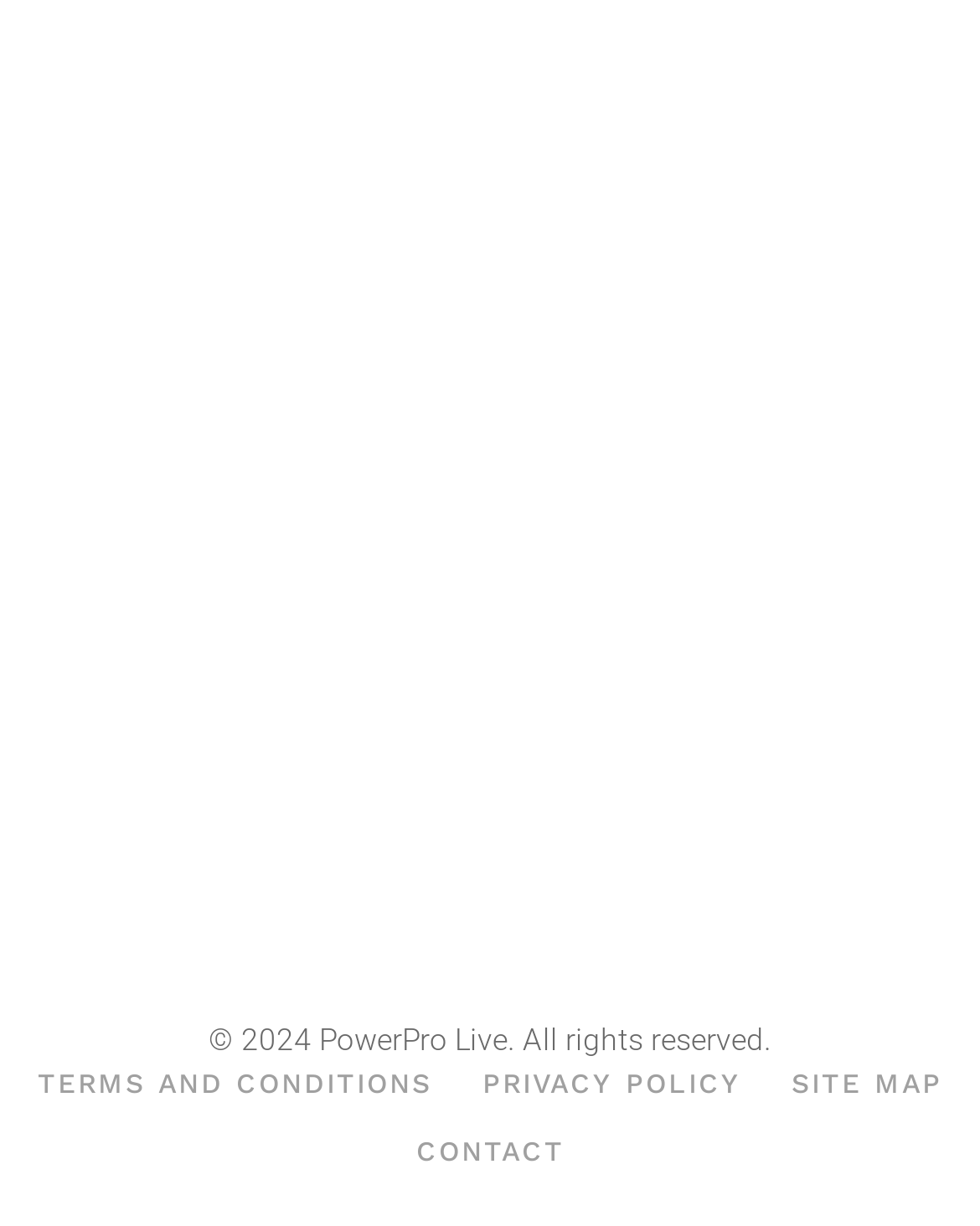Given the description "Privacy Policy", provide the bounding box coordinates of the corresponding UI element.

[0.492, 0.866, 0.756, 0.902]